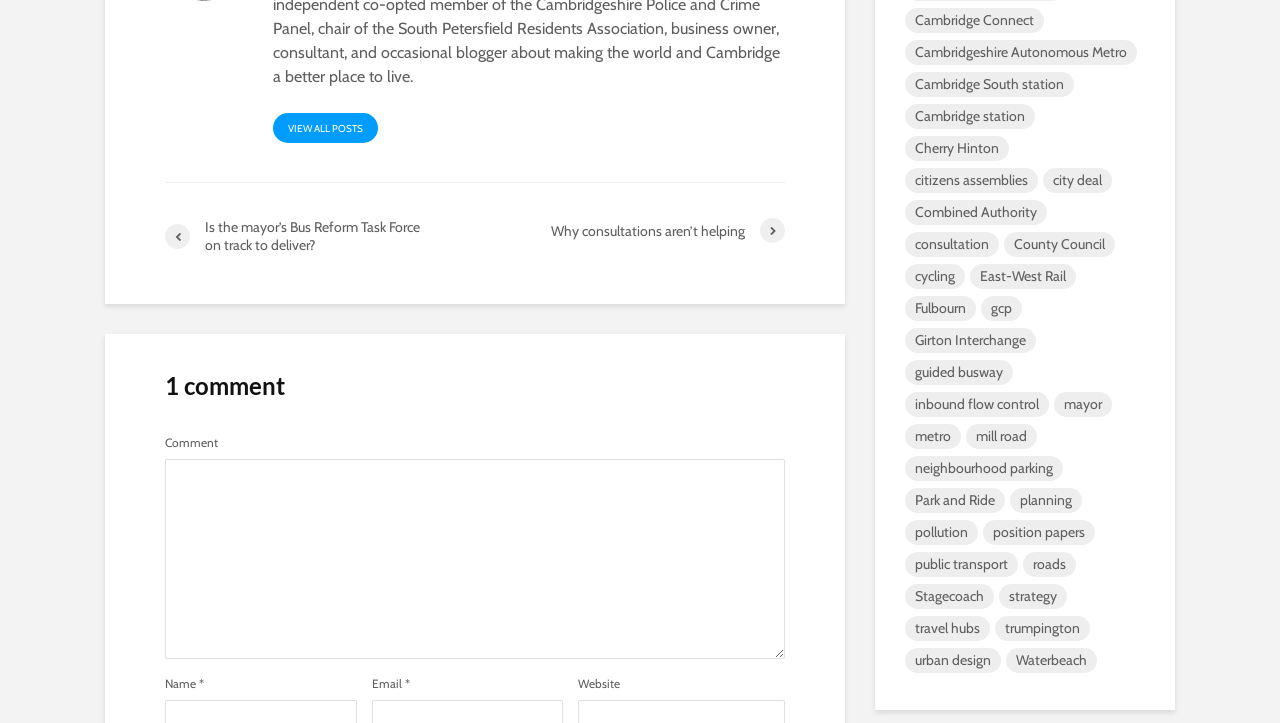Locate the bounding box of the UI element described by: "Why consultations aren’t helping" in the given webpage screenshot.

[0.371, 0.302, 0.613, 0.336]